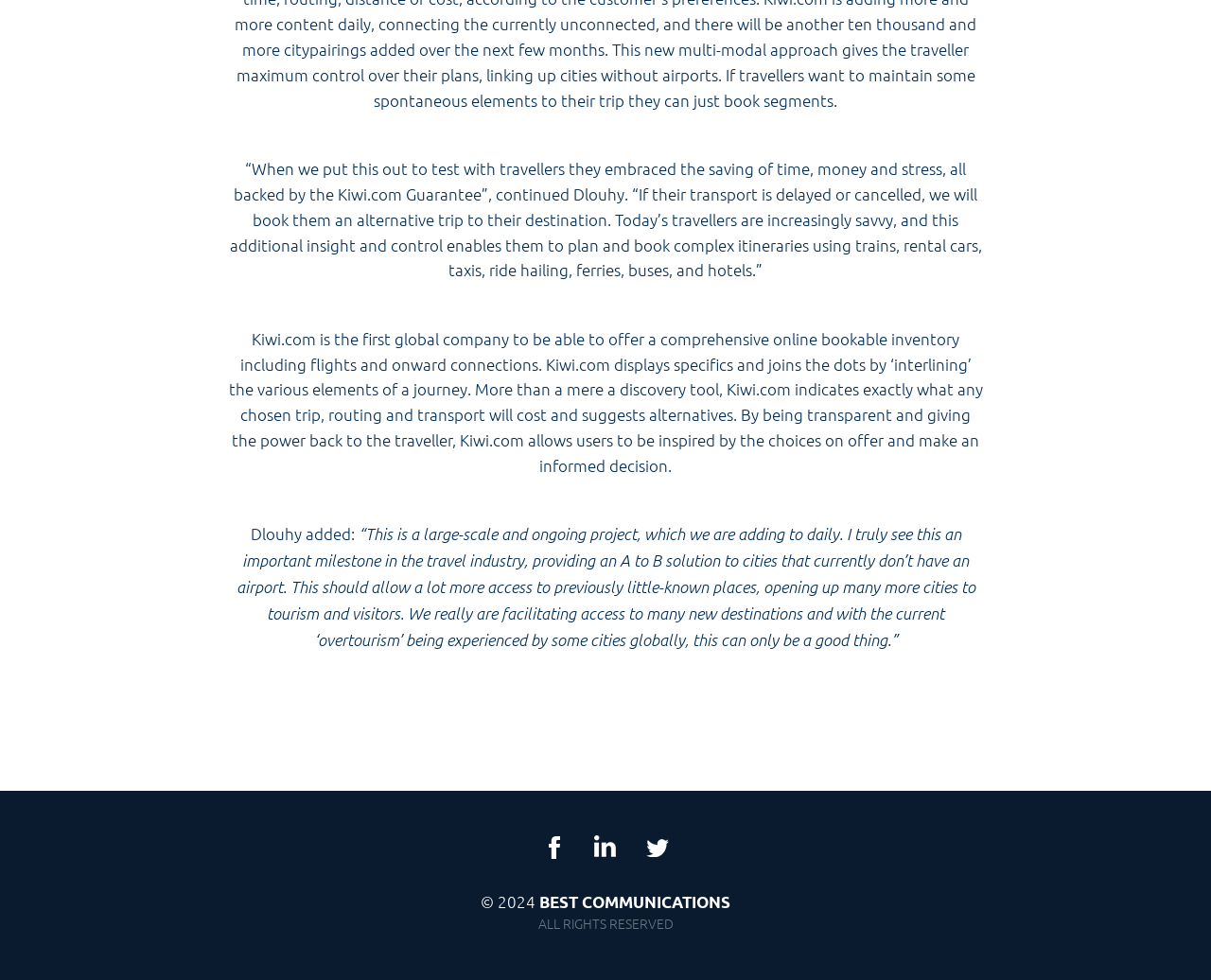What is Kiwi.com's unique feature?
Please provide a comprehensive answer based on the information in the image.

According to the article, Kiwi.com is the first global company to offer a comprehensive online bookable inventory including flights and onward connections, which sets it apart from other travel booking platforms.